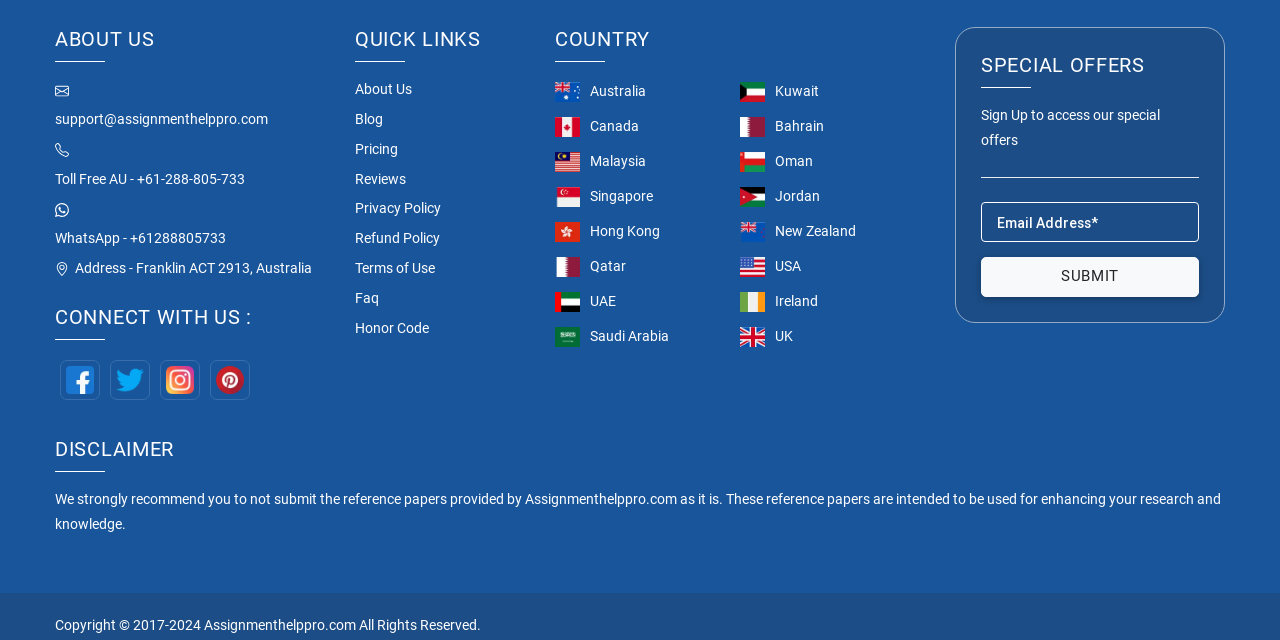Find the bounding box coordinates of the element I should click to carry out the following instruction: "Click the 'support@assignmenthelppro.com' email link".

[0.043, 0.167, 0.254, 0.206]